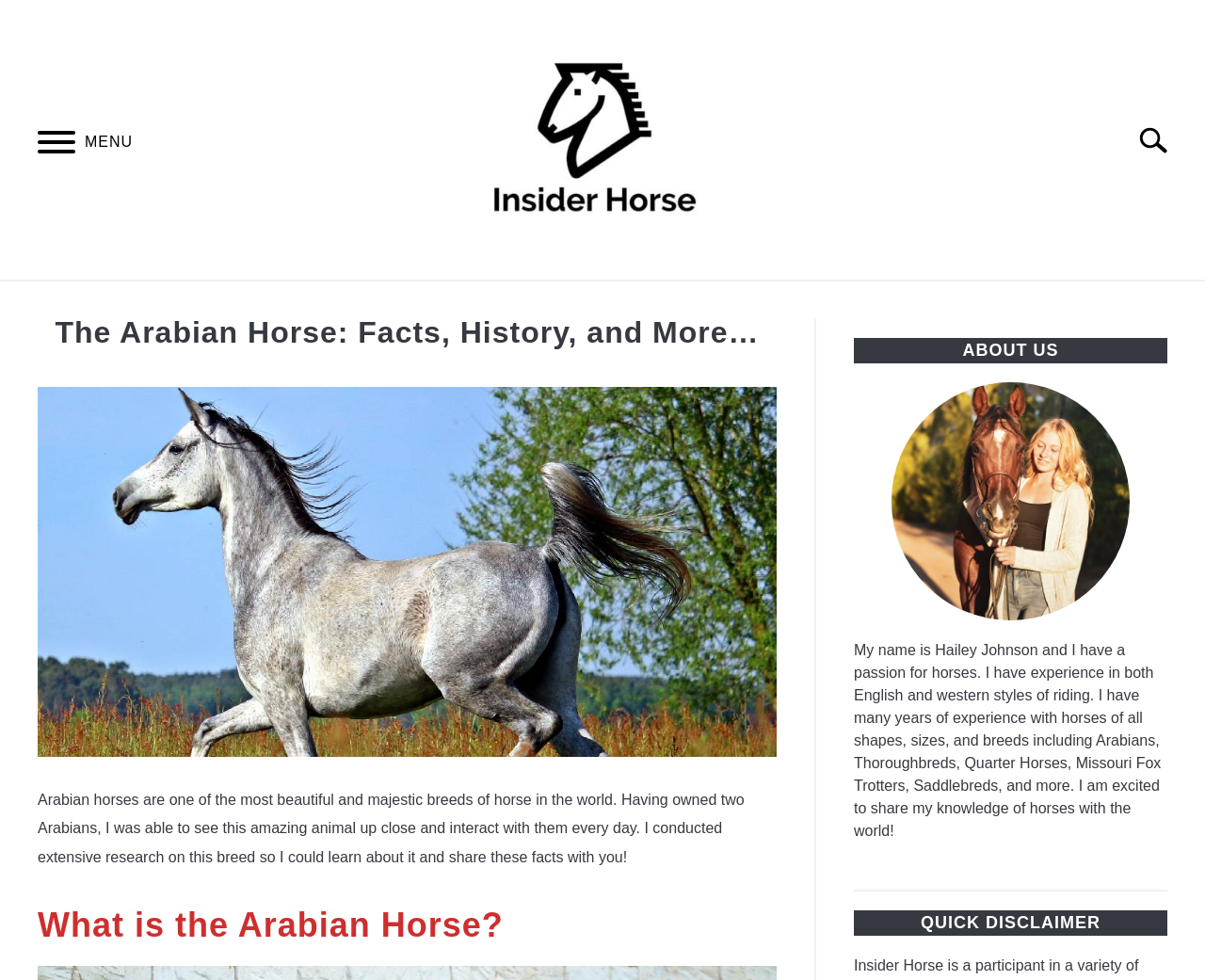Use one word or a short phrase to answer the question provided: 
What is the text of the first paragraph of the article?

Arabian horses are one of the most beautiful and majestic breeds of horse in the world...